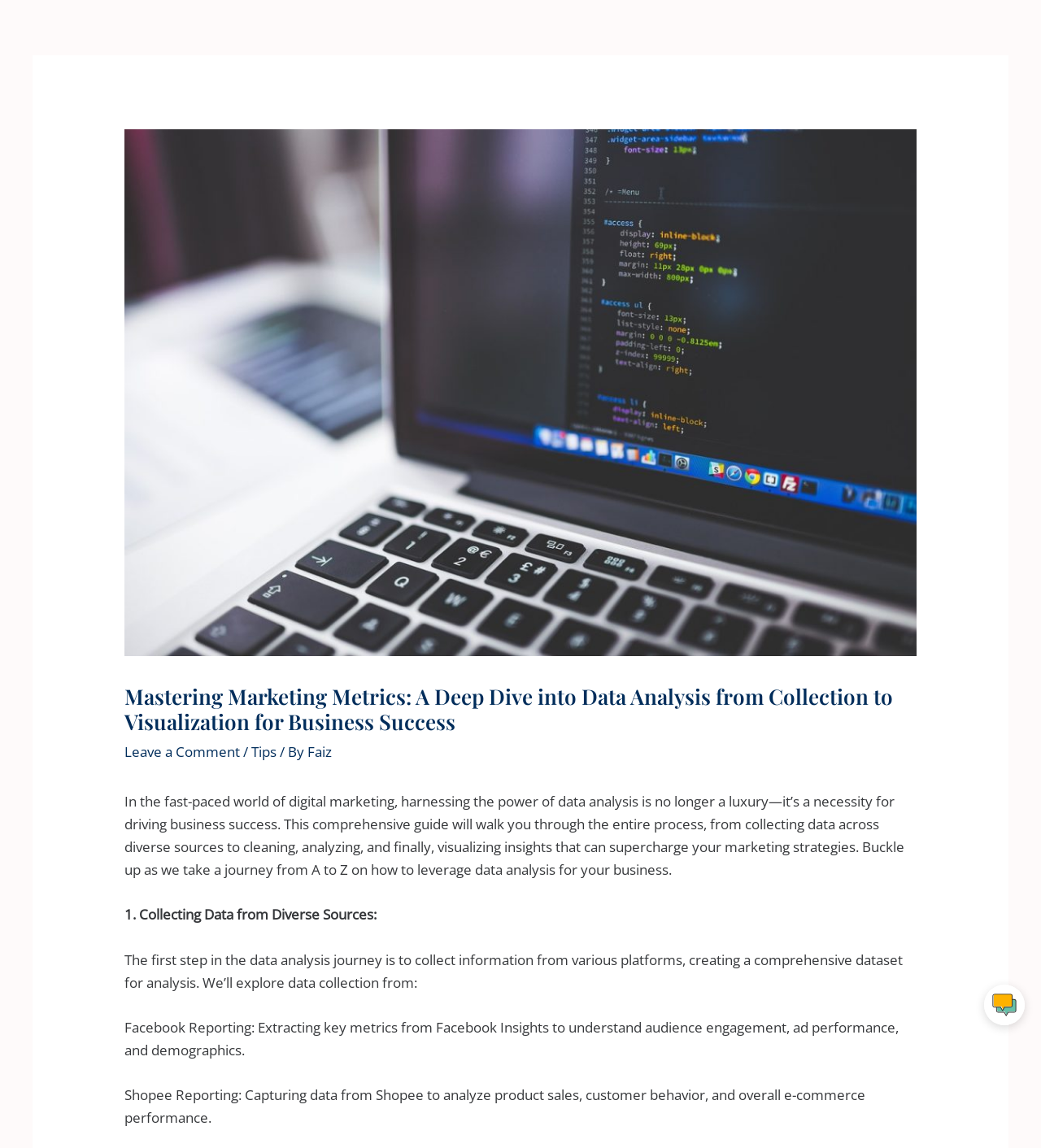Offer a meticulous description of the webpage's structure and content.

This webpage is a comprehensive guide to mastering marketing metrics and data analysis for business success. At the top, there is a header section with an image related to coding and programming, accompanied by a heading that displays the title of the guide. Below the header, there is a link to leave a comment, followed by a series of links to categories, including "Tips" and the author's name, "Faiz".

The main content of the webpage is a lengthy paragraph that summarizes the importance of data analysis in digital marketing and introduces the guide, which will cover the entire process of collecting, cleaning, analyzing, and visualizing data to drive business success.

Below the introductory paragraph, there are several sections that outline the different stages of the data analysis process. The first section is titled "1. Collecting Data from Diverse Sources" and provides an overview of the importance of collecting data from various platforms. This section is followed by more detailed subsections that discuss specific data collection methods, including extracting key metrics from Facebook Insights and capturing data from Shopee to analyze product sales and customer behavior.

On the right side of the webpage, near the bottom, there is an iframe element, which may contain additional content or functionality related to the guide.